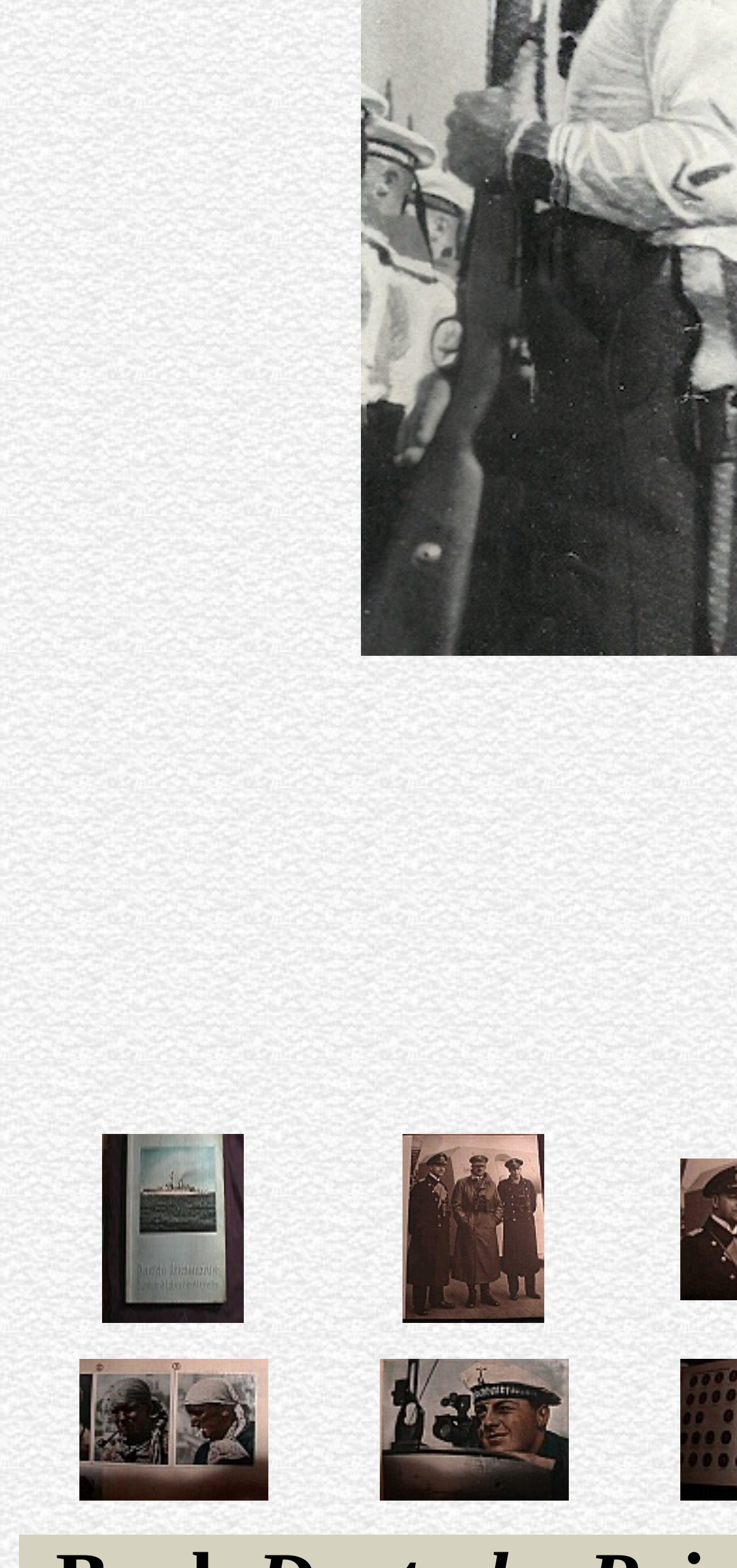How many images are there on the webpage?
Answer the question with a single word or phrase derived from the image.

4